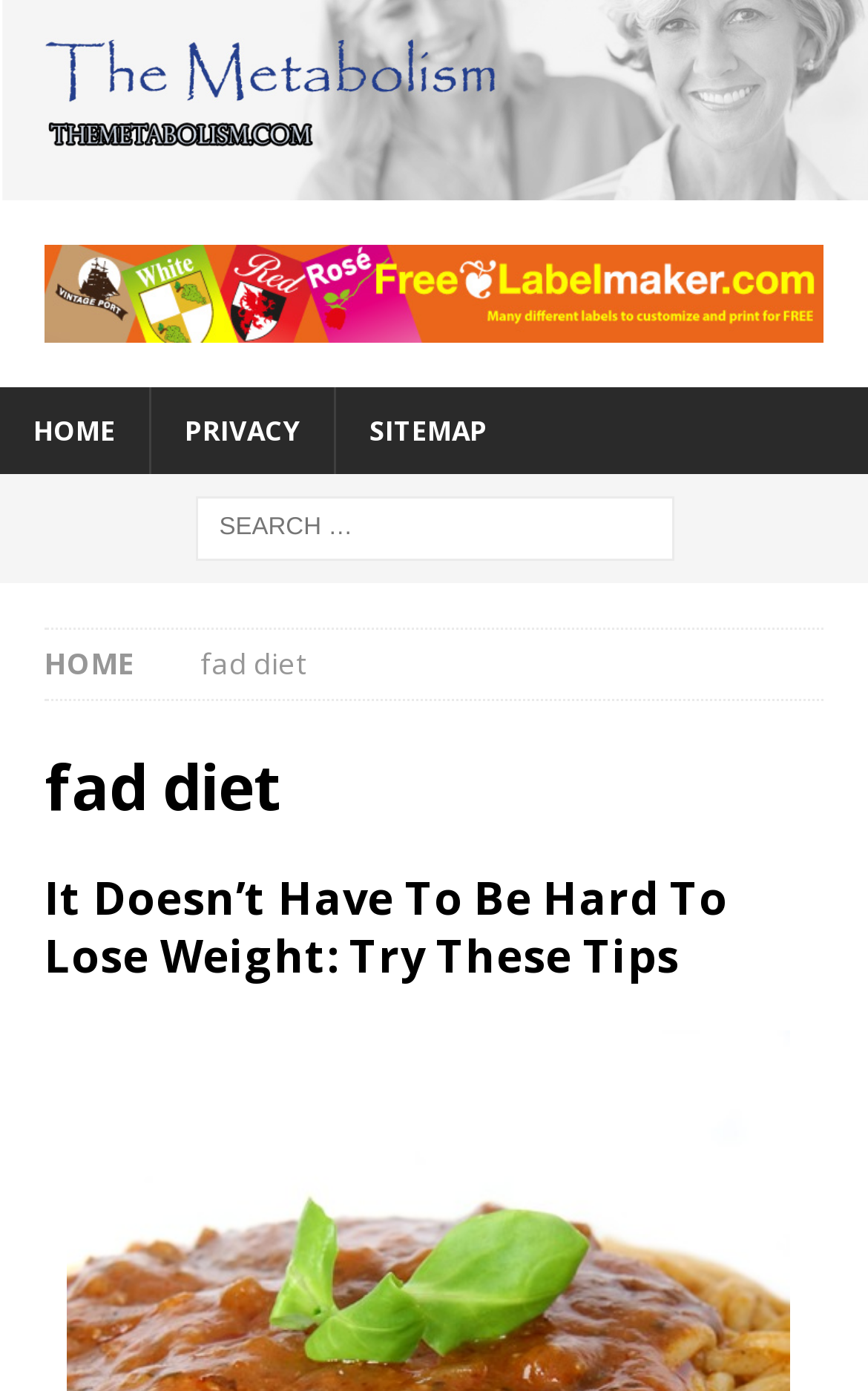Using the format (top-left x, top-left y, bottom-right x, bottom-right y), and given the element description, identify the bounding box coordinates within the screenshot: title="Themetabolism"

[0.0, 0.11, 1.0, 0.141]